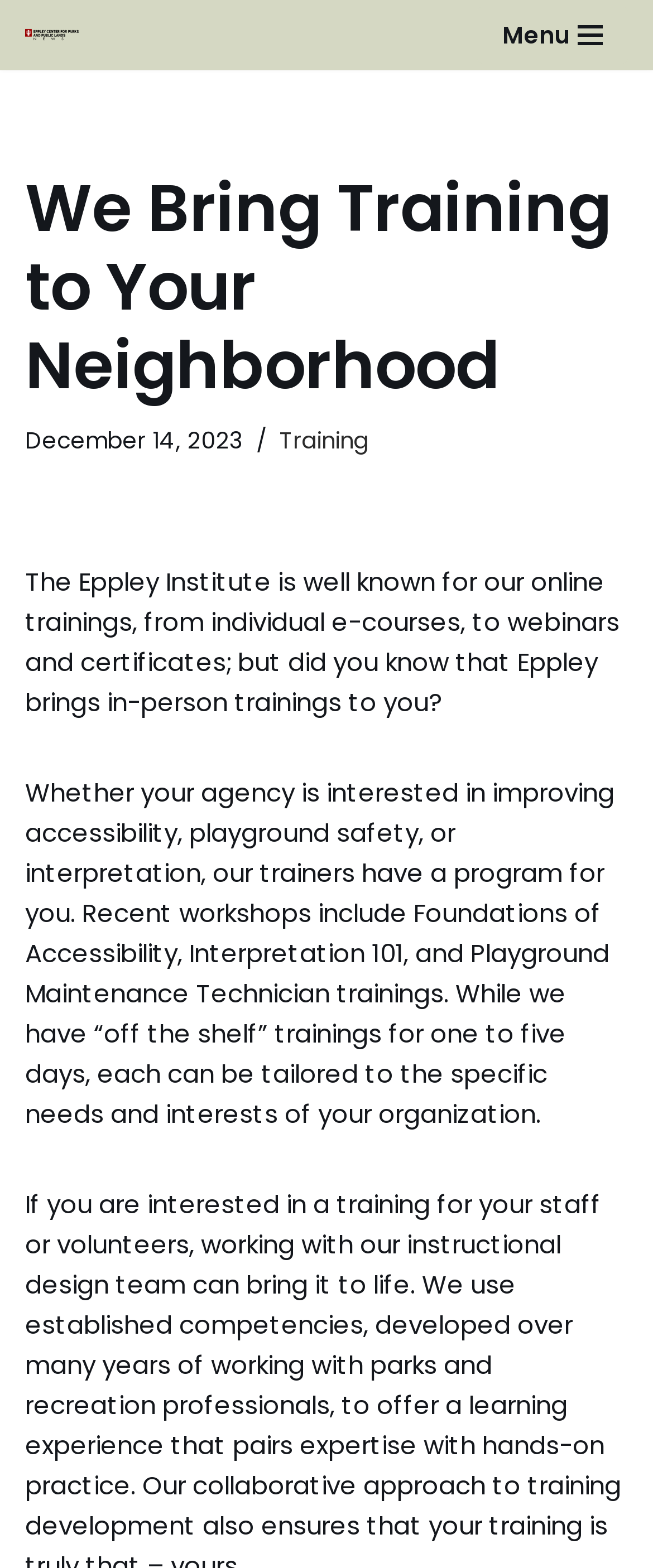Please use the details from the image to answer the following question comprehensively:
What is the purpose of the institute's trainings?

I found the answer by reading the text 'Whether your agency is interested in improving accessibility, playground safety, or interpretation, our trainers have a program for you.' which suggests that one of the purposes of the institute's trainings is to improve accessibility.